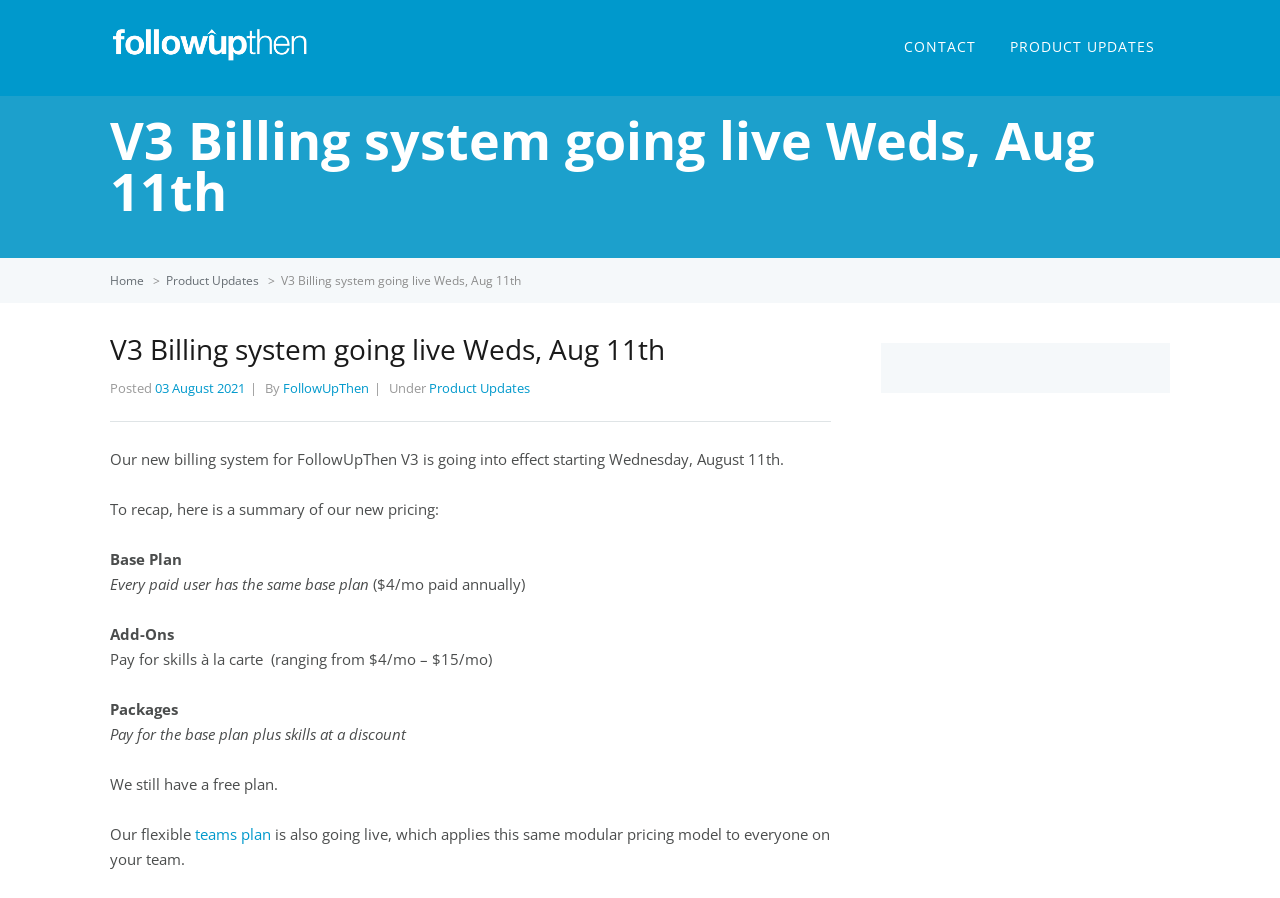Locate the bounding box coordinates of the area that needs to be clicked to fulfill the following instruction: "Click on the 'Product Updates' link". The coordinates should be in the format of four float numbers between 0 and 1, namely [left, top, right, bottom].

[0.13, 0.303, 0.202, 0.322]